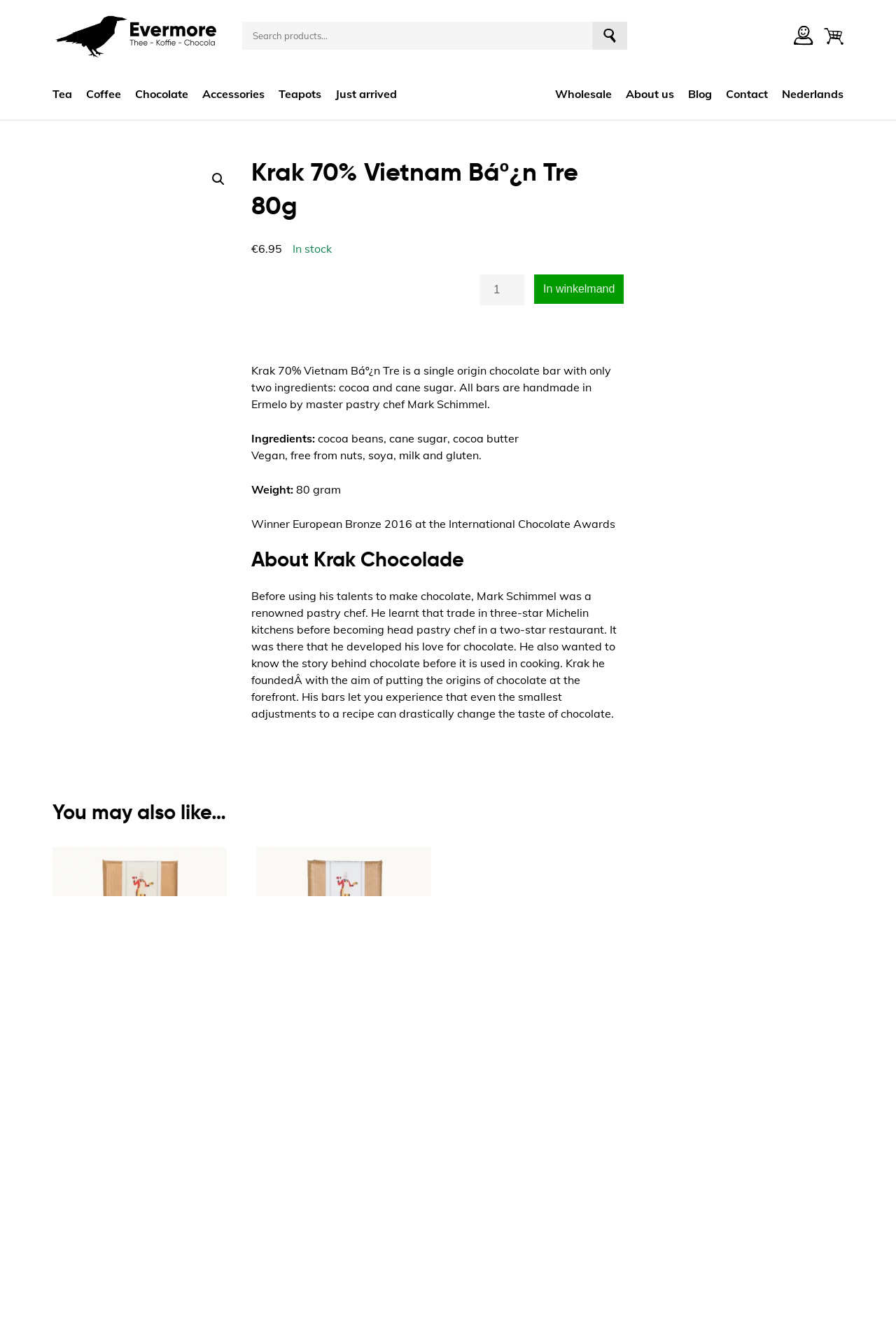Determine the heading of the webpage and extract its text content.

Krak 70% Vietnam Báº¿n Tre 80g